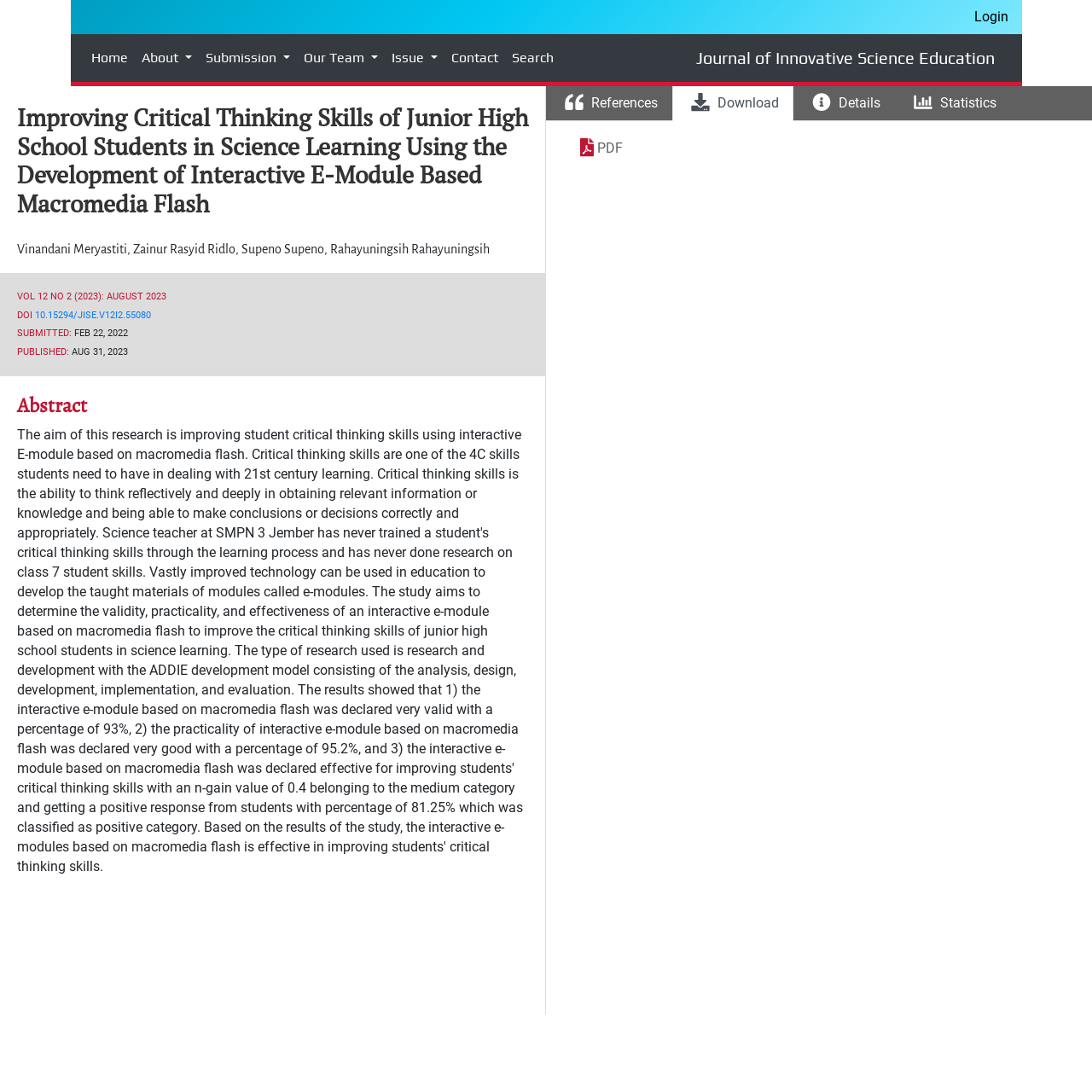Please give the bounding box coordinates of the area that should be clicked to fulfill the following instruction: "Go to the Home page". The coordinates should be in the format of four float numbers from 0 to 1, i.e., [left, top, right, bottom].

[0.077, 0.038, 0.123, 0.069]